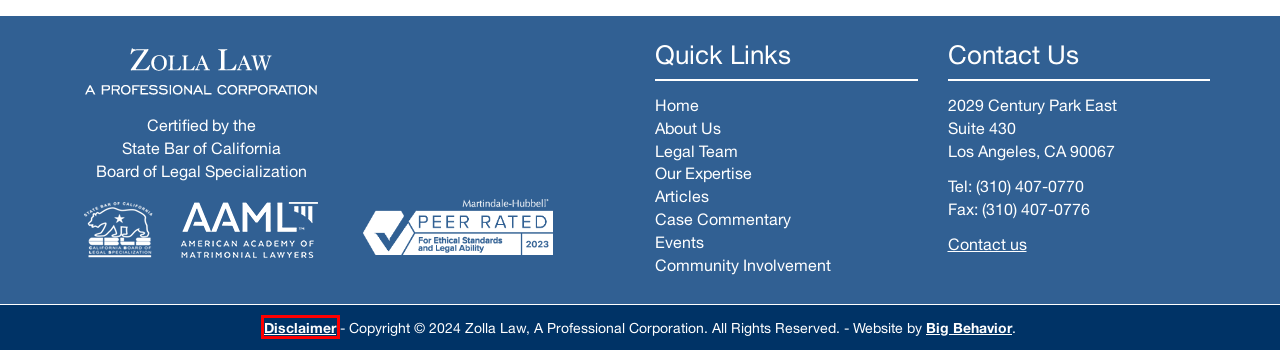Given a screenshot of a webpage with a red bounding box highlighting a UI element, choose the description that best corresponds to the new webpage after clicking the element within the red bounding box. Here are your options:
A. Disclaimer | Zolla Law
B. Spousal Support | Zolla Law
C. Articles | Zolla Law
D. Digital Engagement Interactive Agency | Big Behavior
E. California Family Law Monthly Commentary | Zolla Law
F. Contact Us | Zolla Law
G. Events | Zolla Law
H. About Us | Zolla Law

A